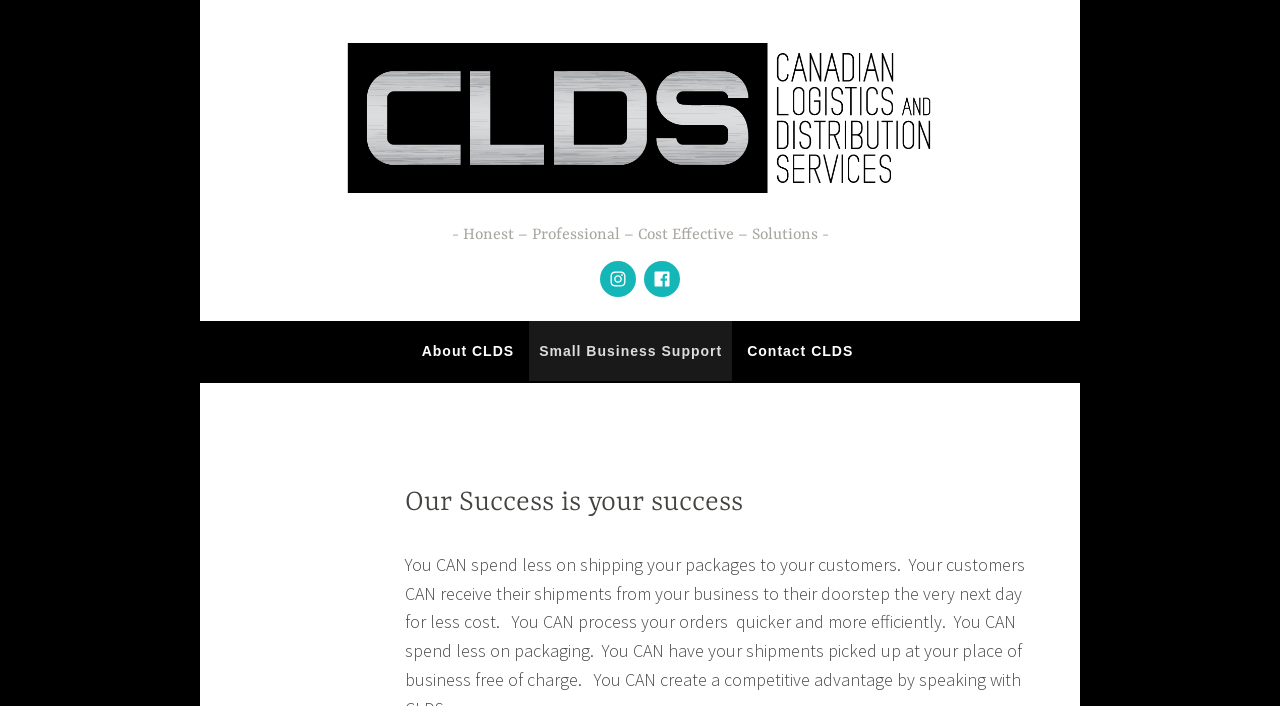Provide the bounding box coordinates of the HTML element described by the text: "About CLDS". The coordinates should be in the format [left, top, right, bottom] with values between 0 and 1.

[0.322, 0.454, 0.409, 0.539]